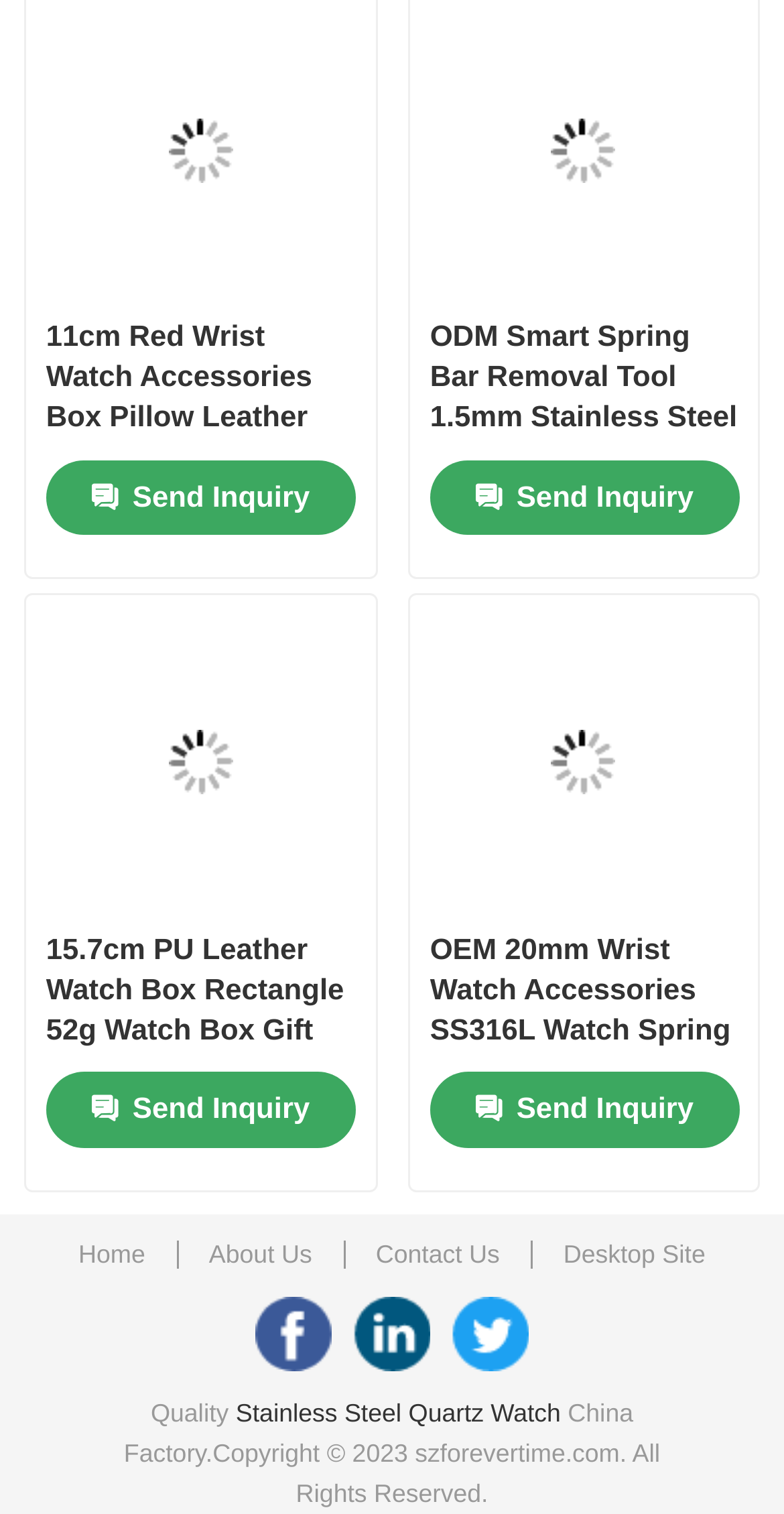Using the webpage screenshot, find the UI element described by parent_node: Website name="url". Provide the bounding box coordinates in the format (top-left x, top-left y, bottom-right x, bottom-right y), ensuring all values are floating point numbers between 0 and 1.

None